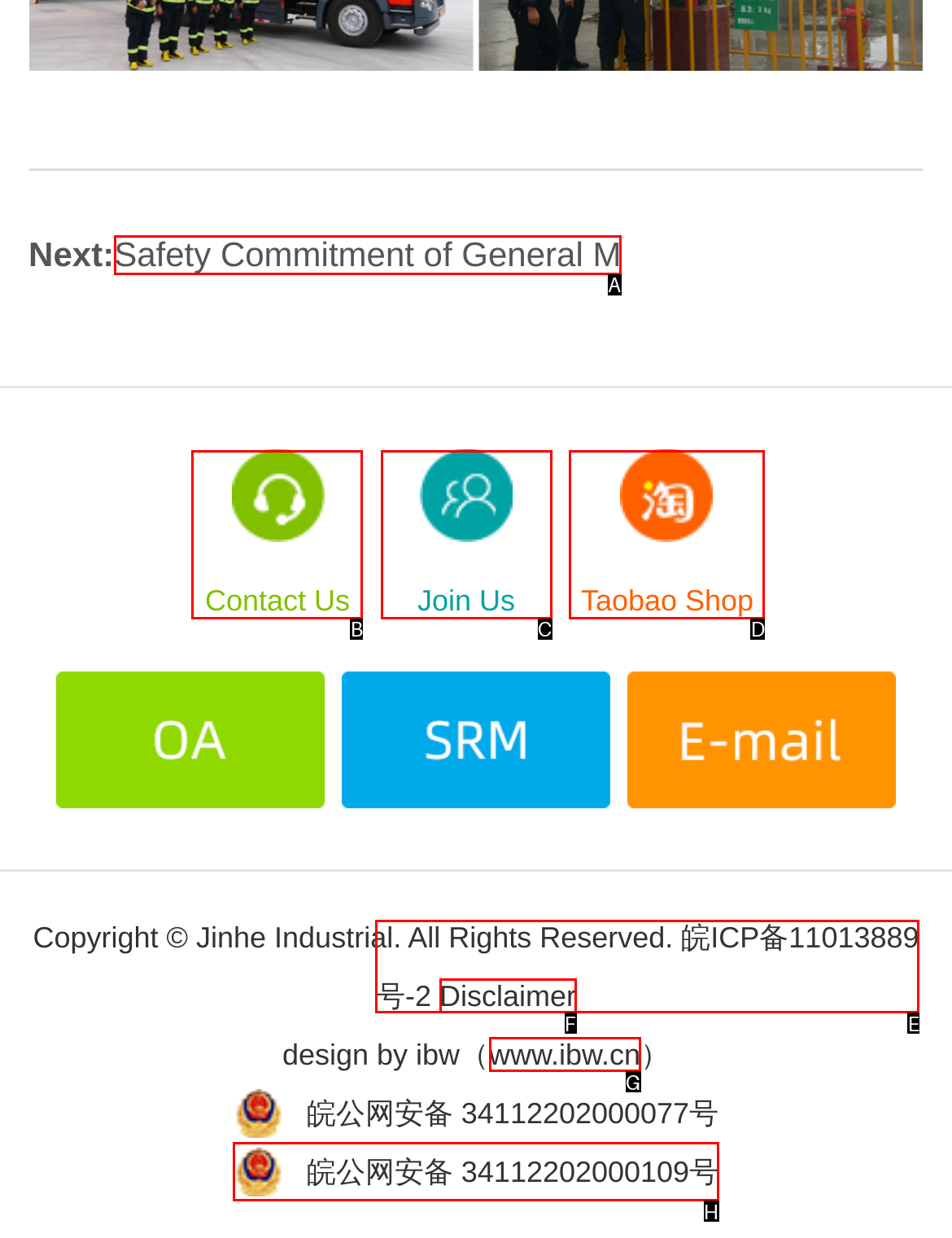From the options shown in the screenshot, tell me which lettered element I need to click to complete the task: Visit Taobao Shop.

D